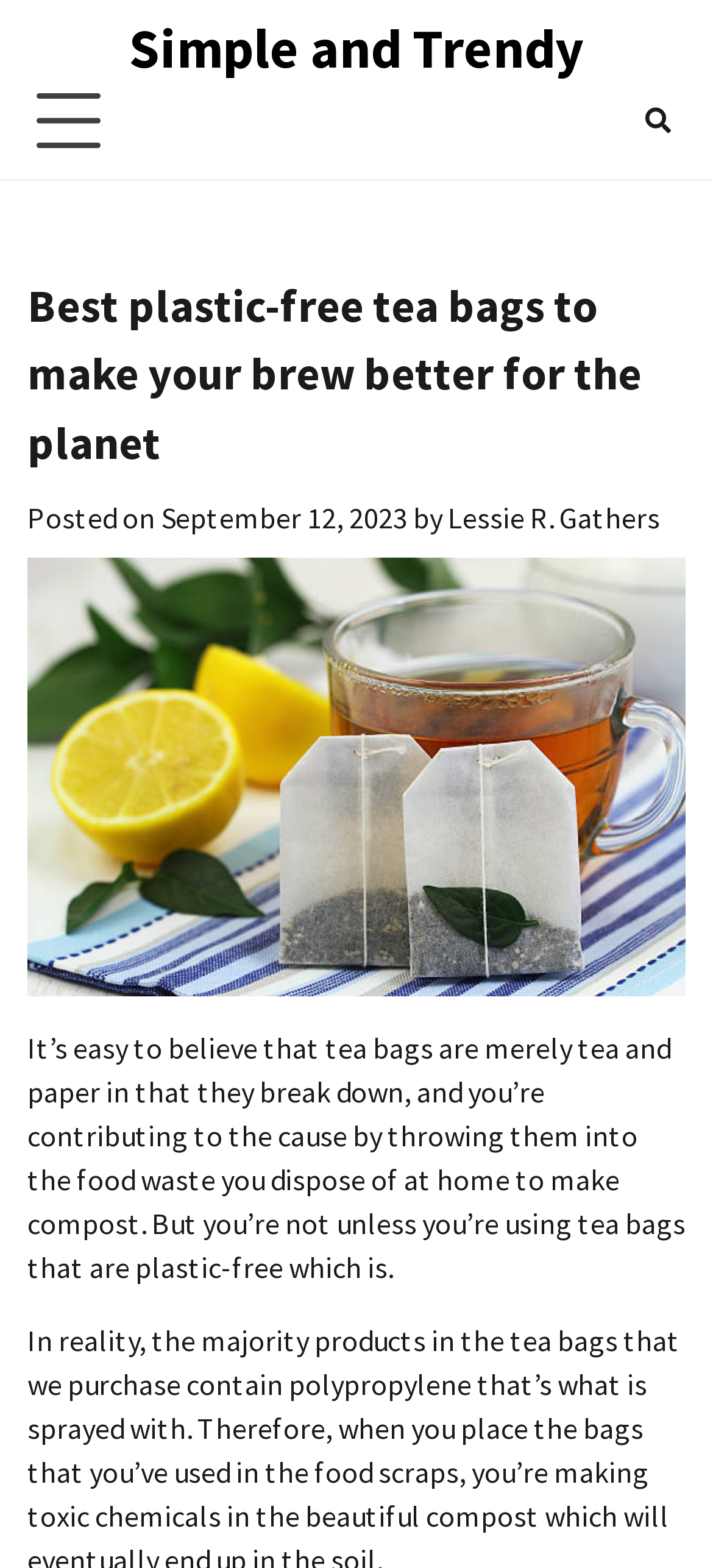Locate the UI element described by title="Search" and provide its bounding box coordinates. Use the format (top-left x, top-left y, bottom-right x, bottom-right y) with all values as floating point numbers between 0 and 1.

[0.885, 0.059, 0.962, 0.094]